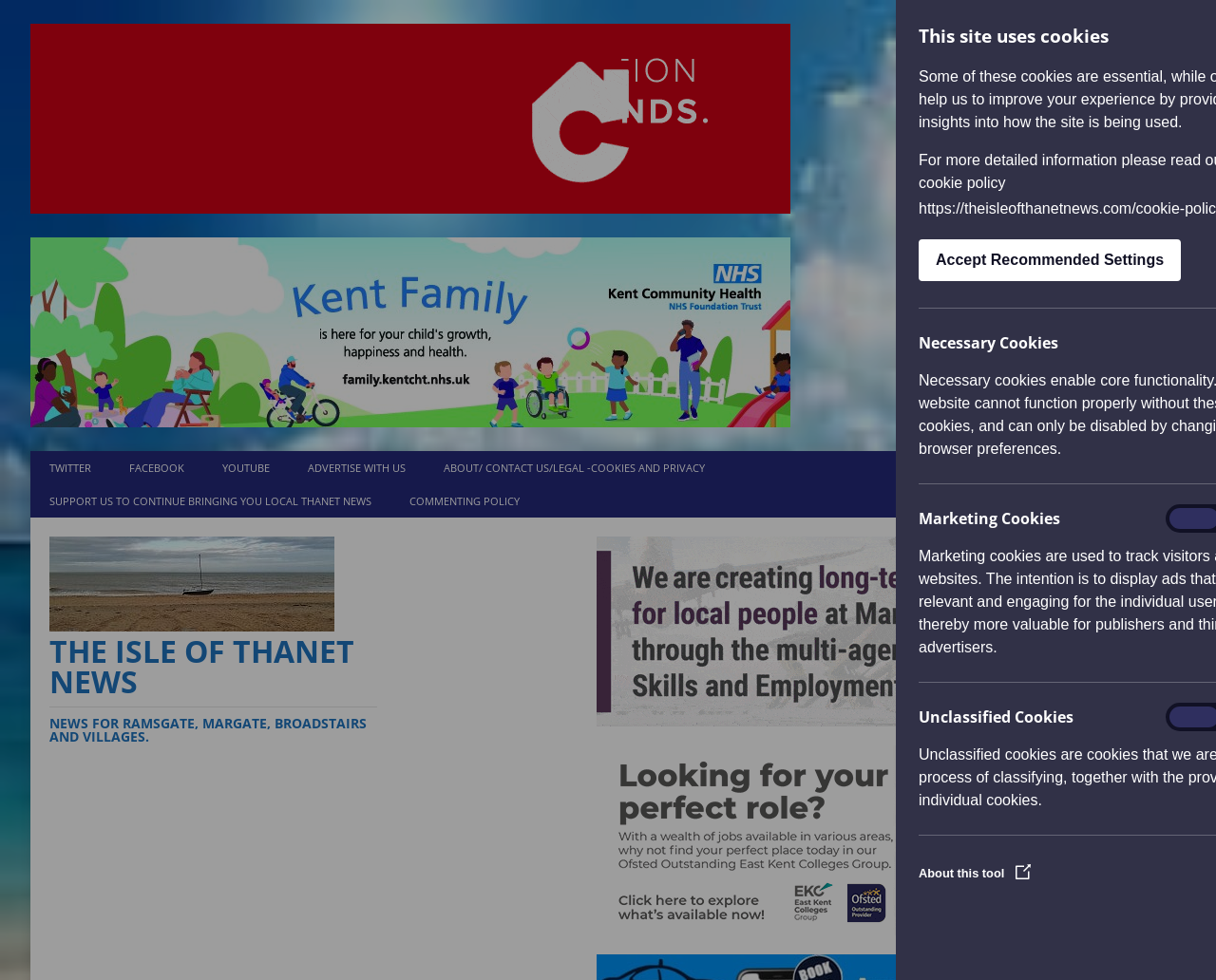What is the orientation of the separator below the 'Necessary Cookies' section?
Using the image, elaborate on the answer with as much detail as possible.

I found the answer by examining the separator element below the 'Necessary Cookies' section. The separator has an orientation attribute set to 'horizontal', indicating that it is a horizontal separator.